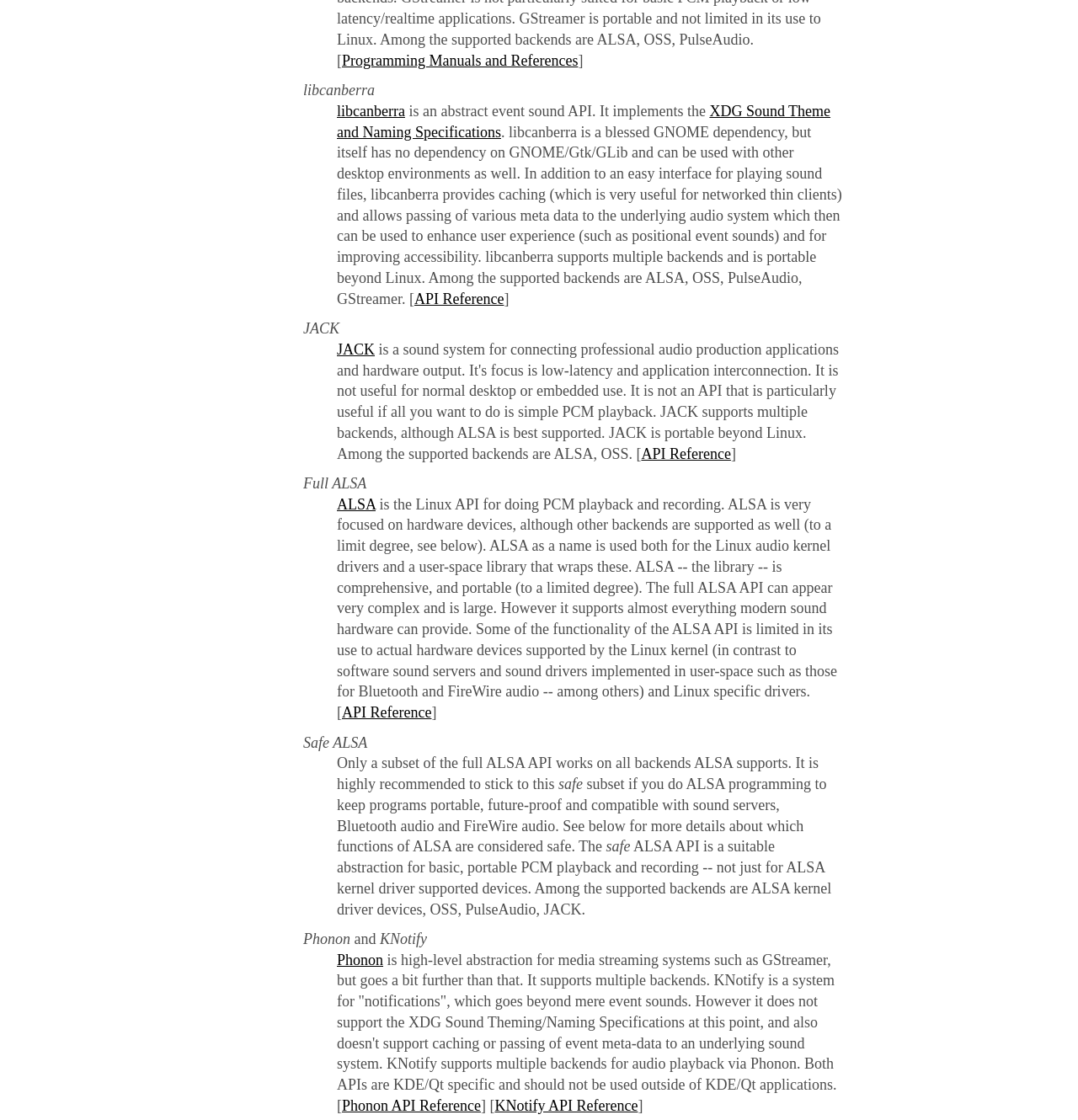Use the information in the screenshot to answer the question comprehensively: What is JACK?

Based on the webpage, JACK is listed as one of the backends supported by libcanberra, an abstract event sound API. It is also mentioned as a separate entity with its own API reference.